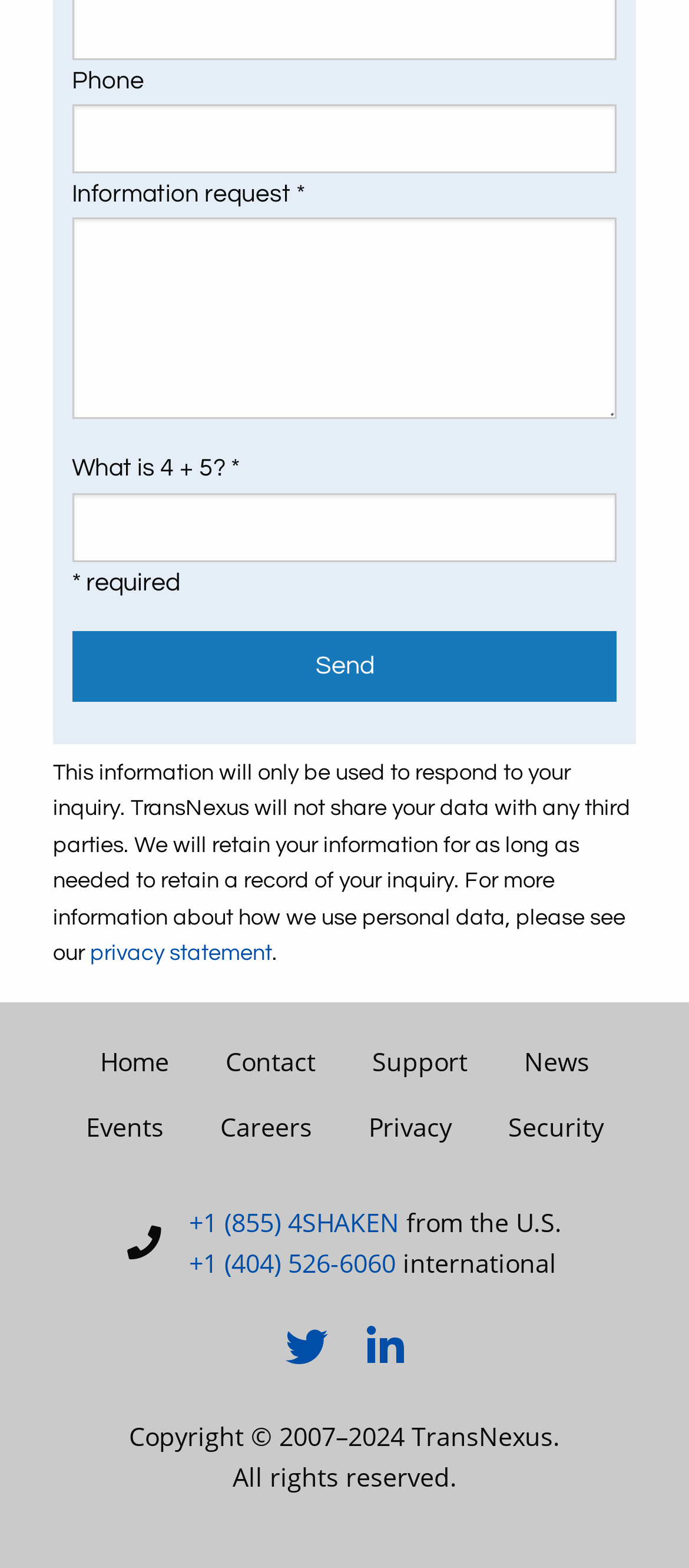Please identify the bounding box coordinates of the area that needs to be clicked to fulfill the following instruction: "Answer the math question."

[0.105, 0.314, 0.895, 0.358]